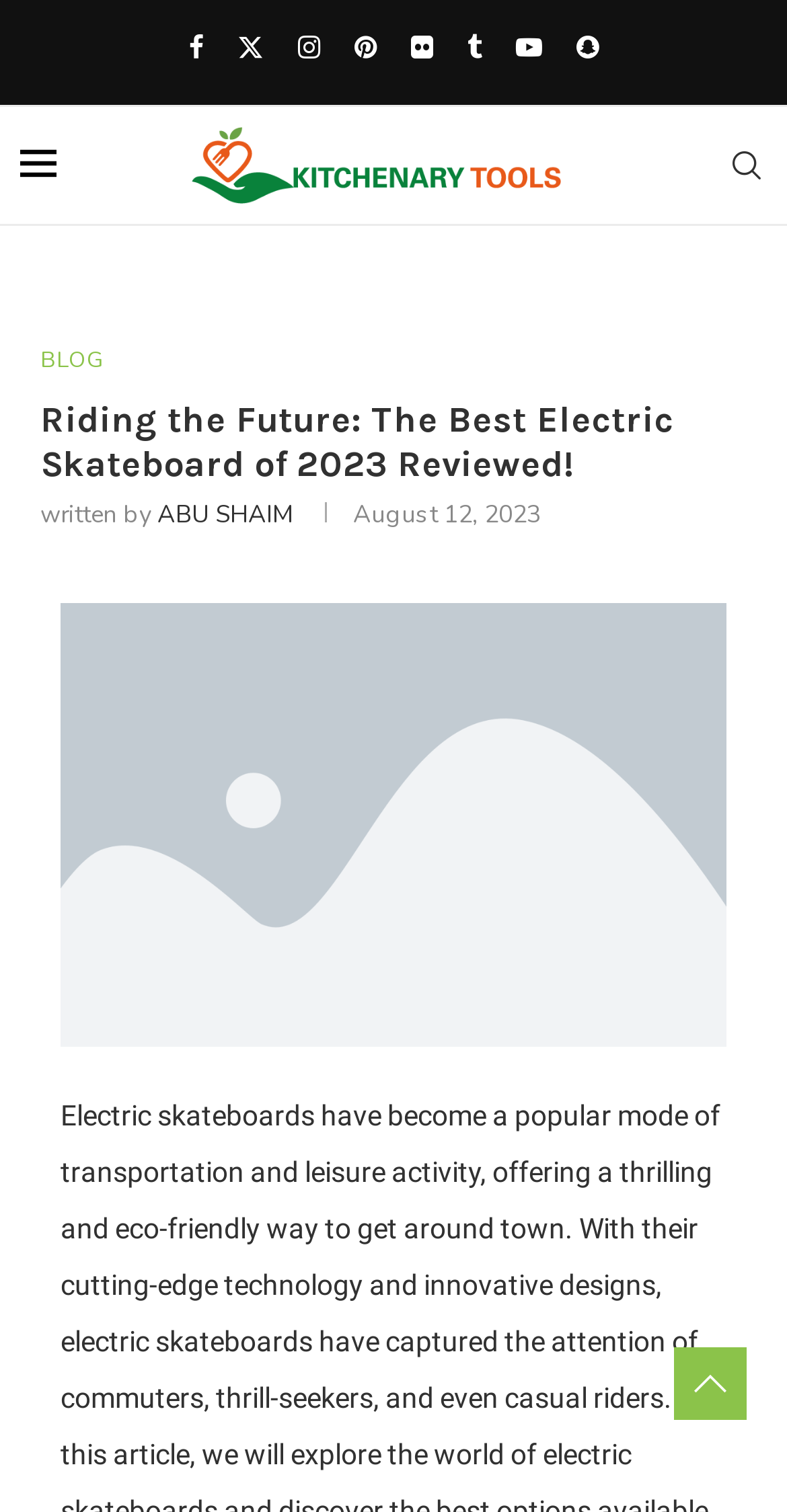Carefully examine the image and provide an in-depth answer to the question: What is the category of the article?

I found the category by looking at the link with the text 'BLOG' in the top-left corner of the webpage, which suggests that the article is a blog post.